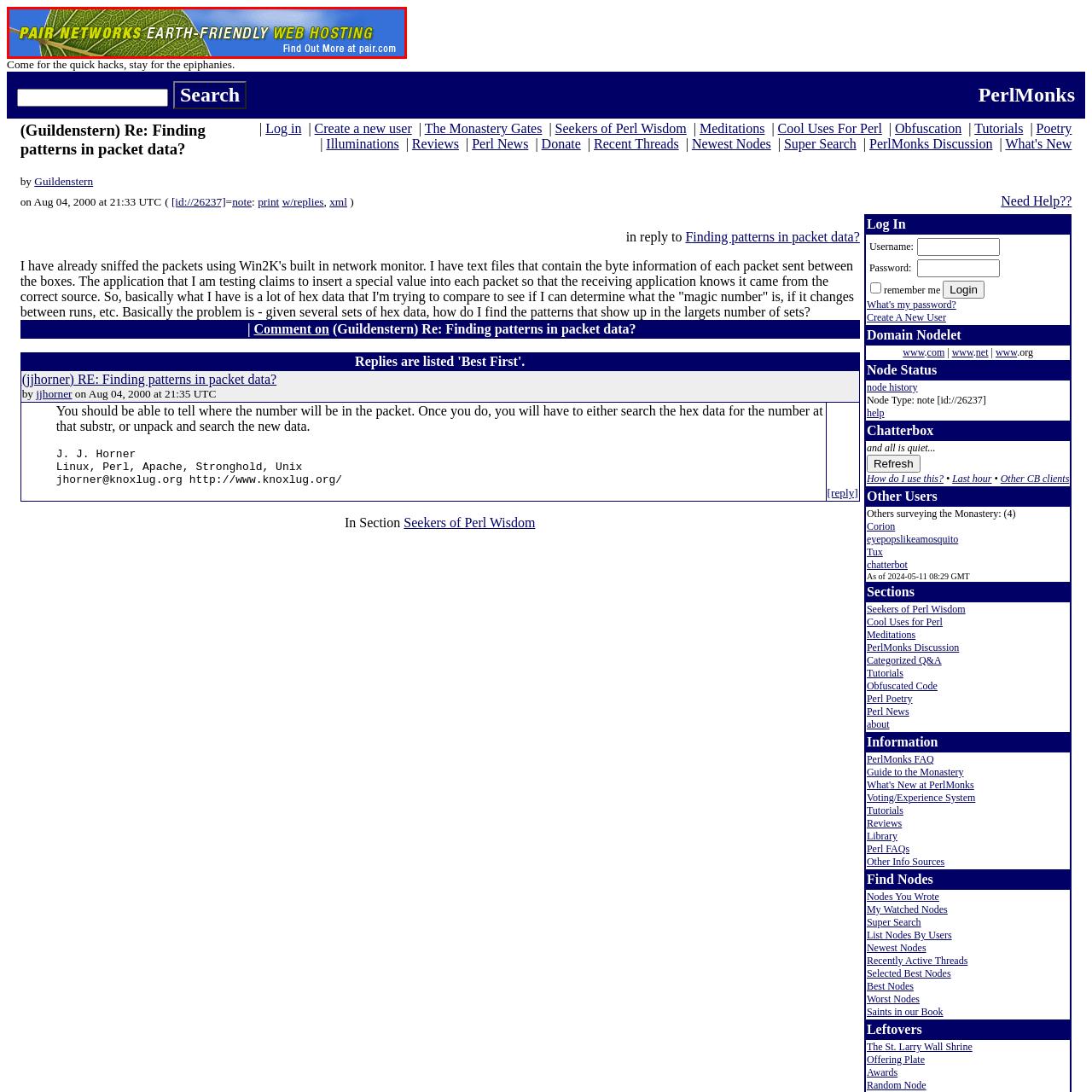What is the call-to-action in the advertisement?
Check the image enclosed by the red bounding box and reply to the question using a single word or phrase.

Find Out More at pair.com